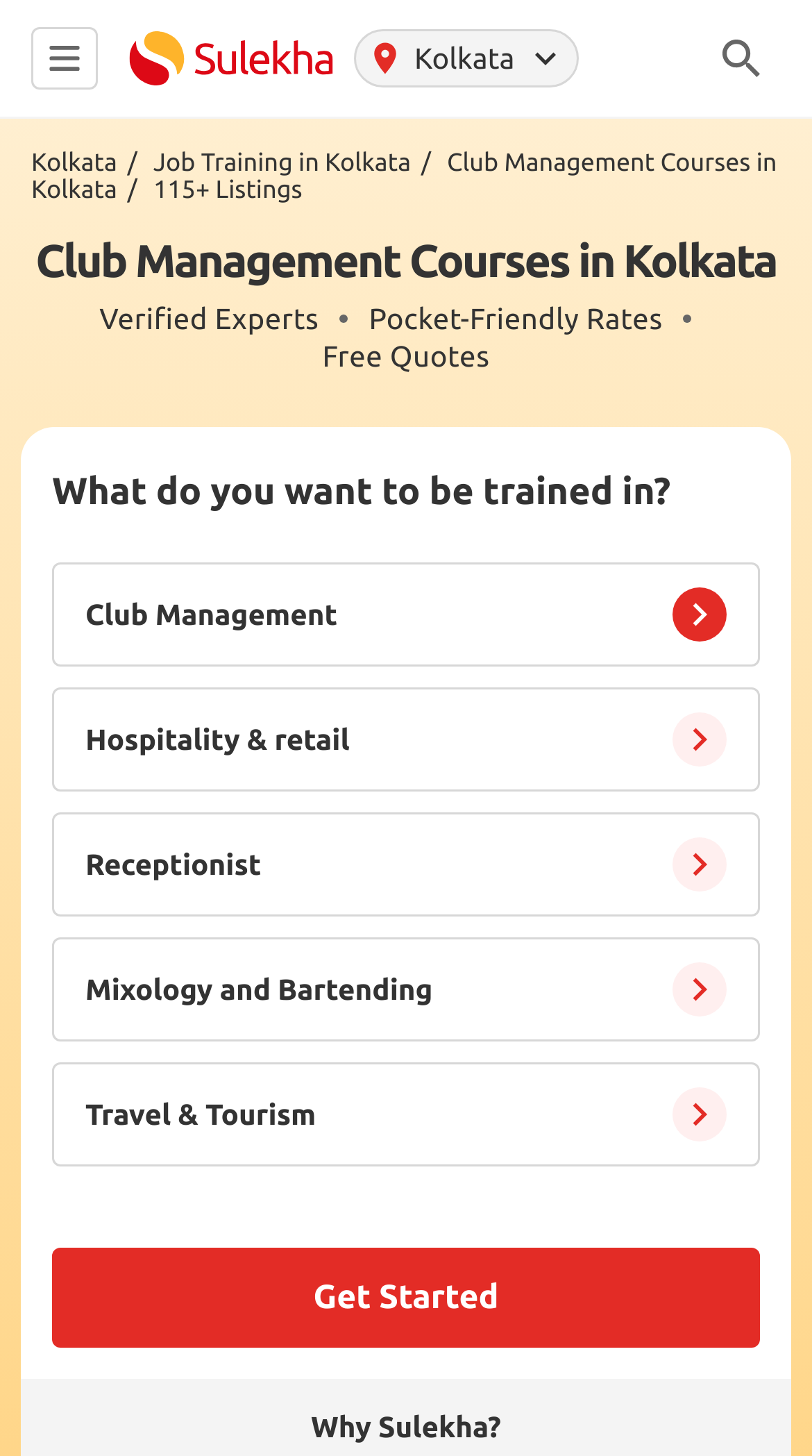Can you extract the primary headline text from the webpage?

Club Management Courses in Kolkata